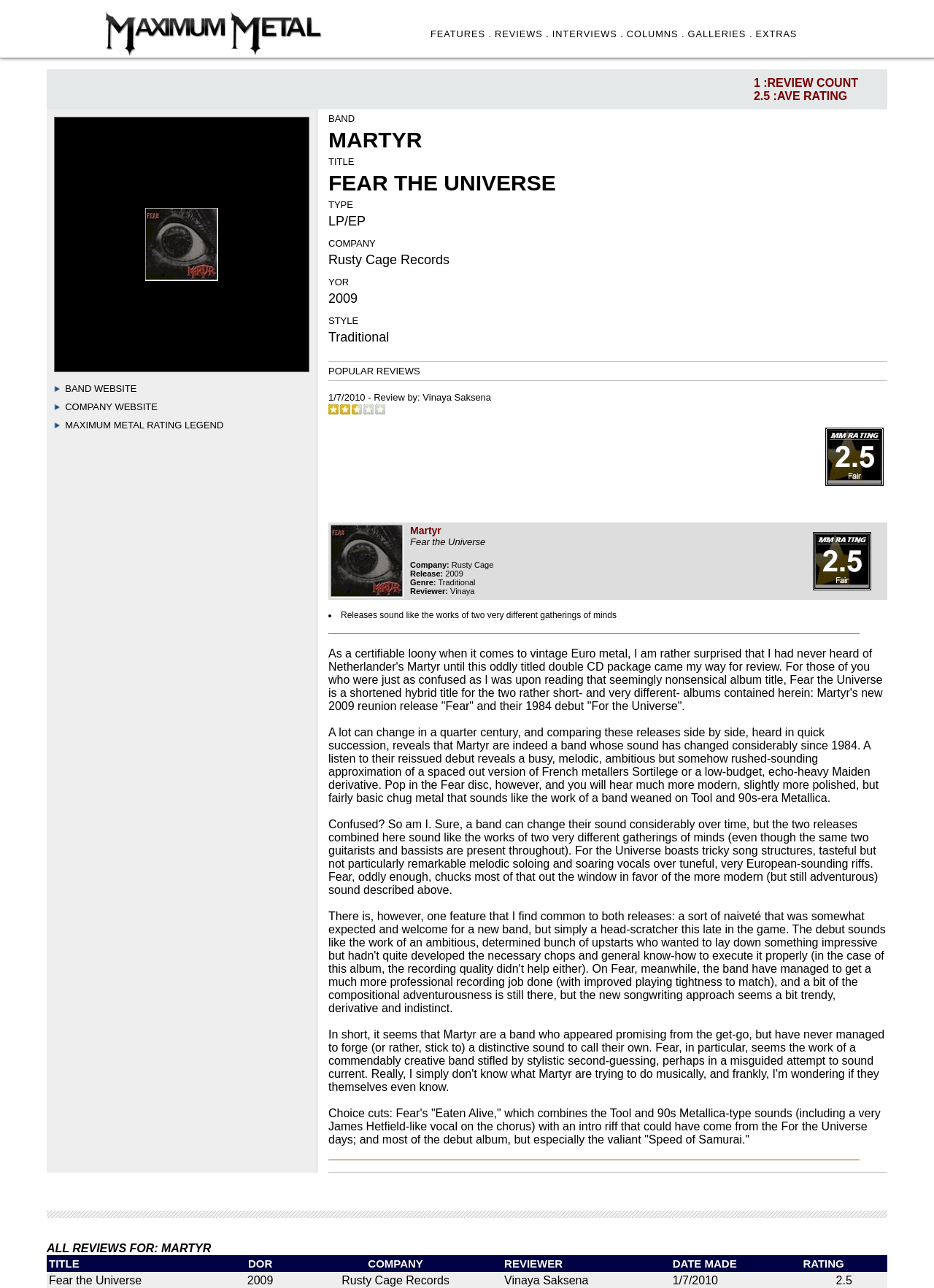What is the name of the band being reviewed?
Give a one-word or short-phrase answer derived from the screenshot.

Martyr